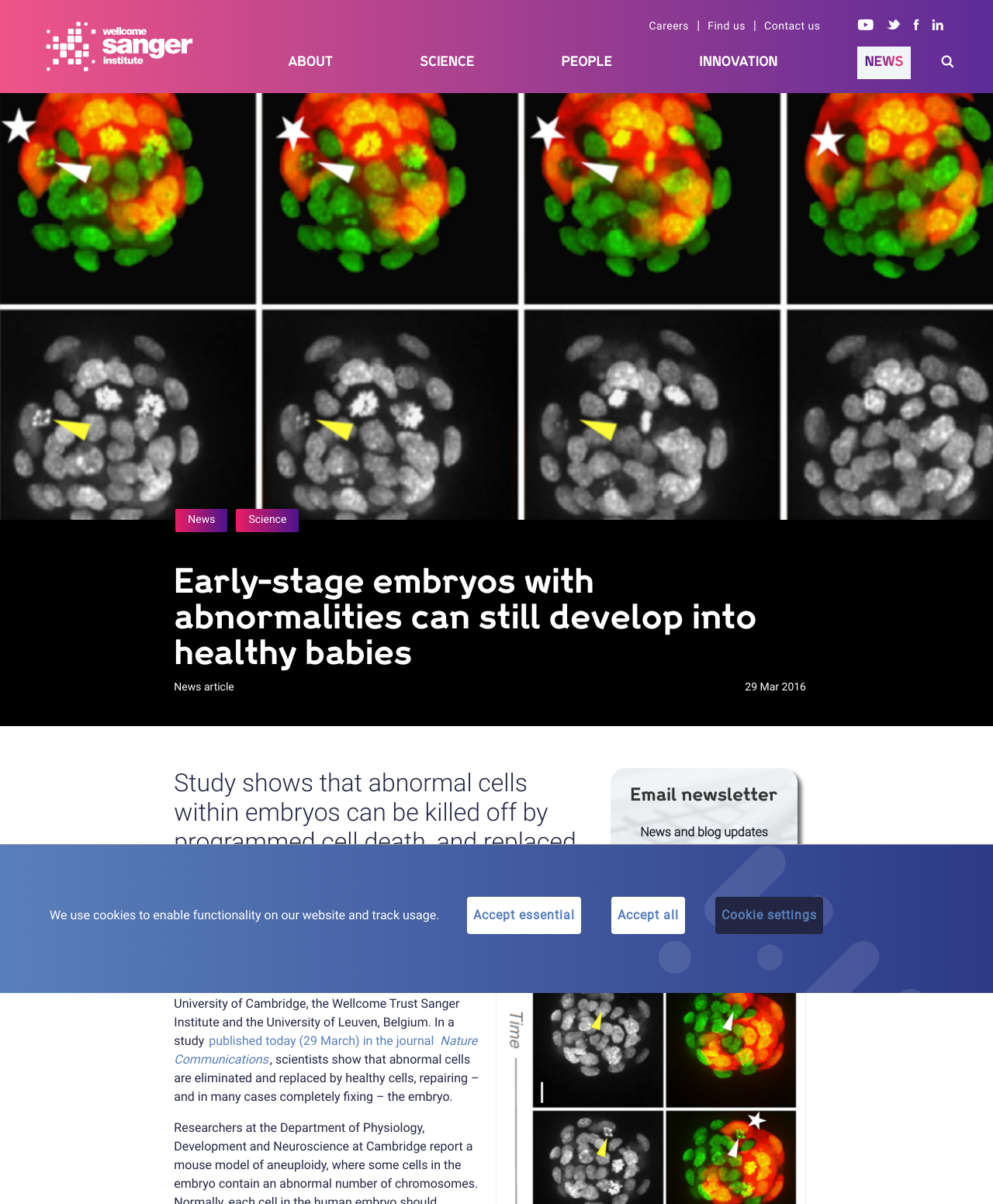What is the topic of the study mentioned in the article?
Please elaborate on the answer to the question with detailed information.

I read the article and found that it discusses a study about abnormal cells in early embryos and how they can be eliminated and replaced by healthy cells, repairing the embryo.